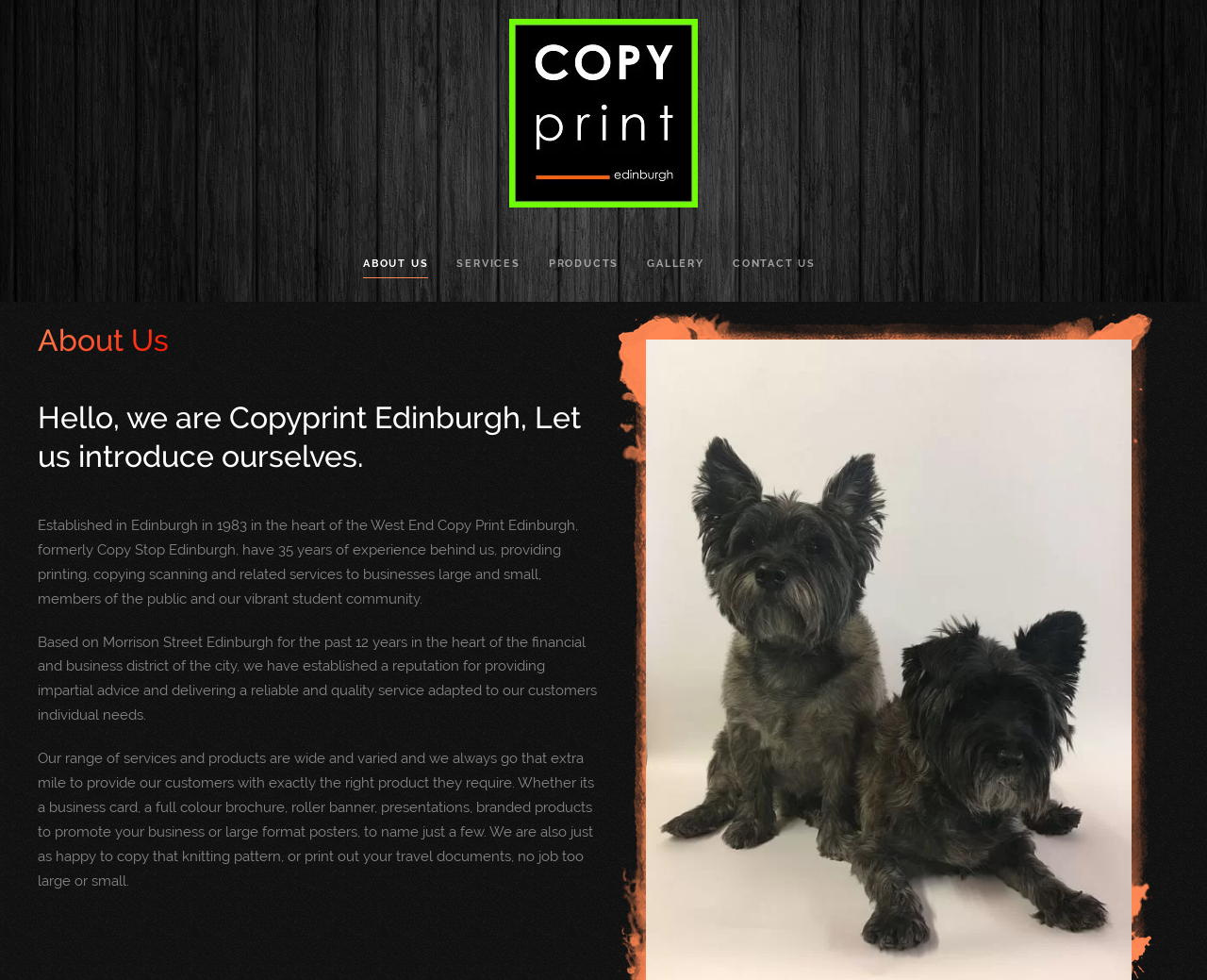Please respond in a single word or phrase: 
What is the name of the company?

Copyprint Edinburgh